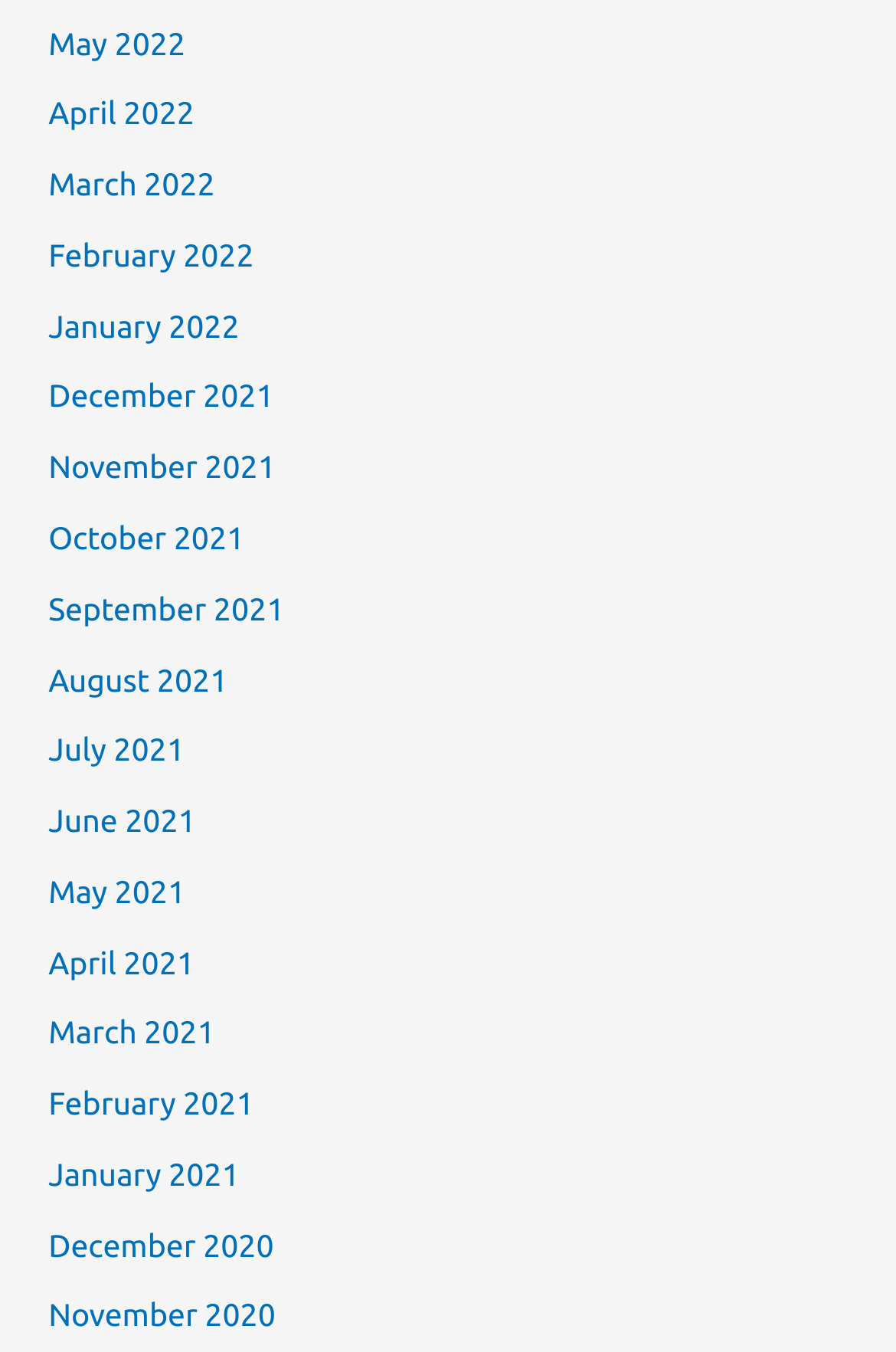How many months are listed in total?
Please provide a comprehensive answer based on the visual information in the image.

By counting the number of links in the list, I can see that there are 12 months listed, ranging from May 2022 to December 2020.